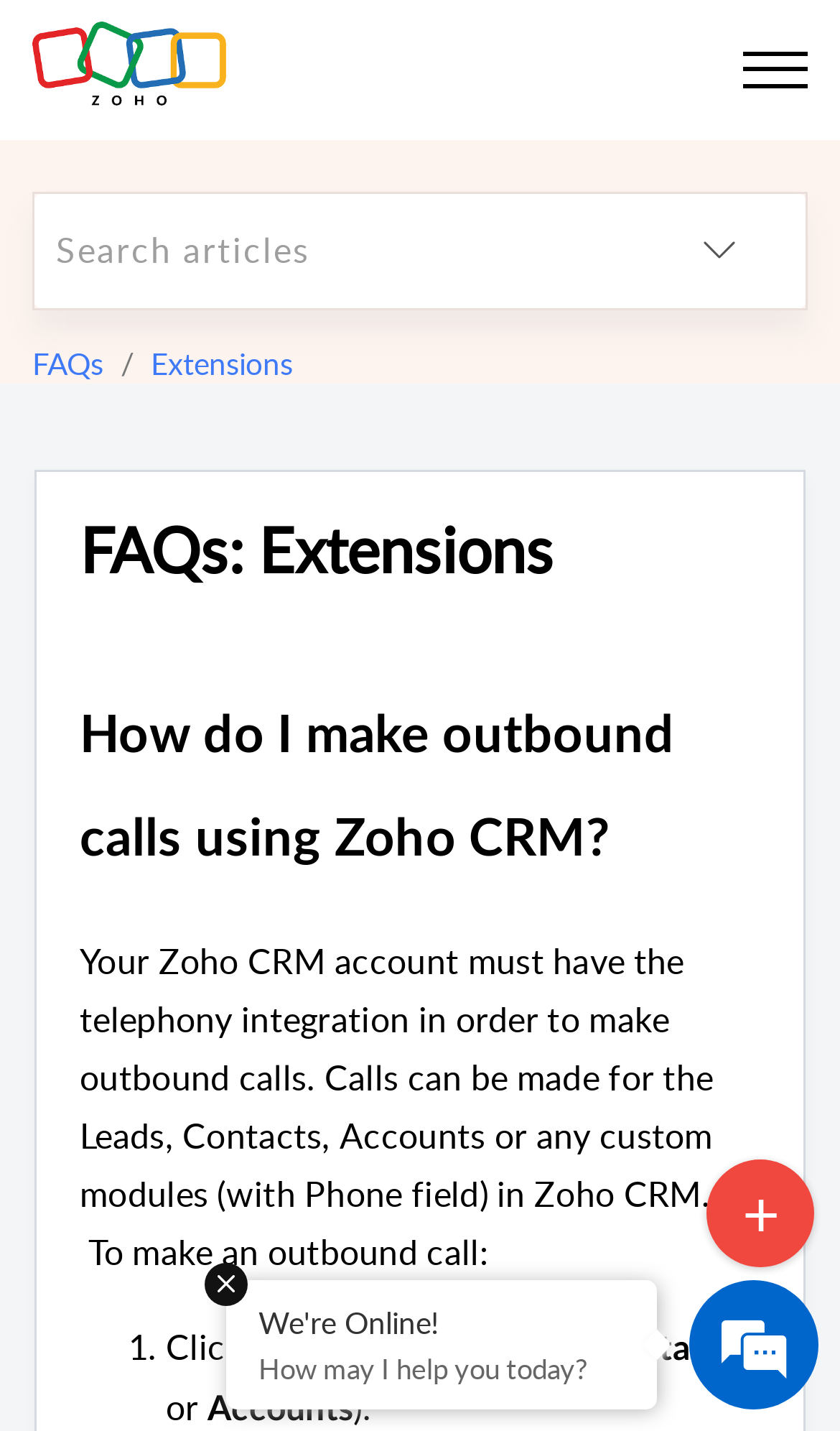What is the purpose of the search box?
Based on the image, answer the question with as much detail as possible.

The search box is labeled as 'Search articles', implying that its purpose is to search for articles or content within the webpage or website.